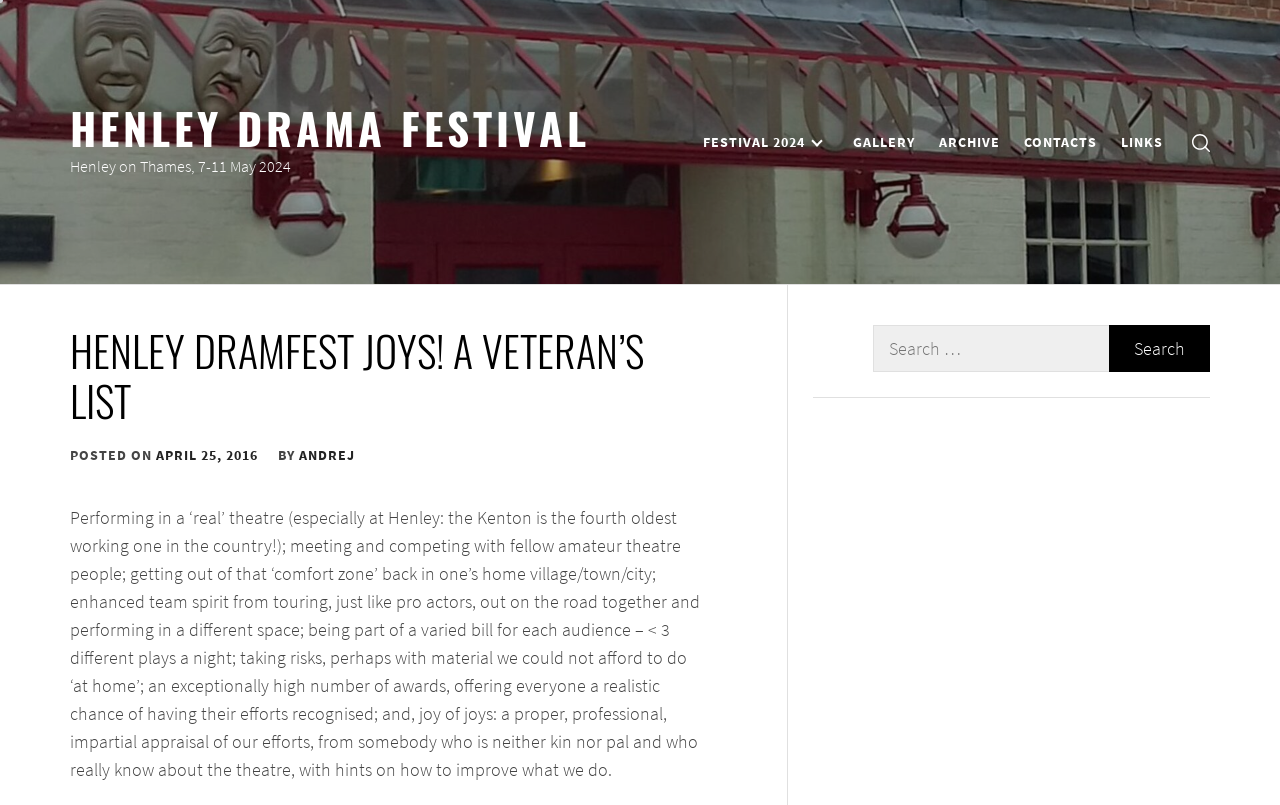Predict the bounding box coordinates of the UI element that matches this description: "Henley Drama Festival". The coordinates should be in the format [left, top, right, bottom] with each value between 0 and 1.

[0.055, 0.118, 0.461, 0.198]